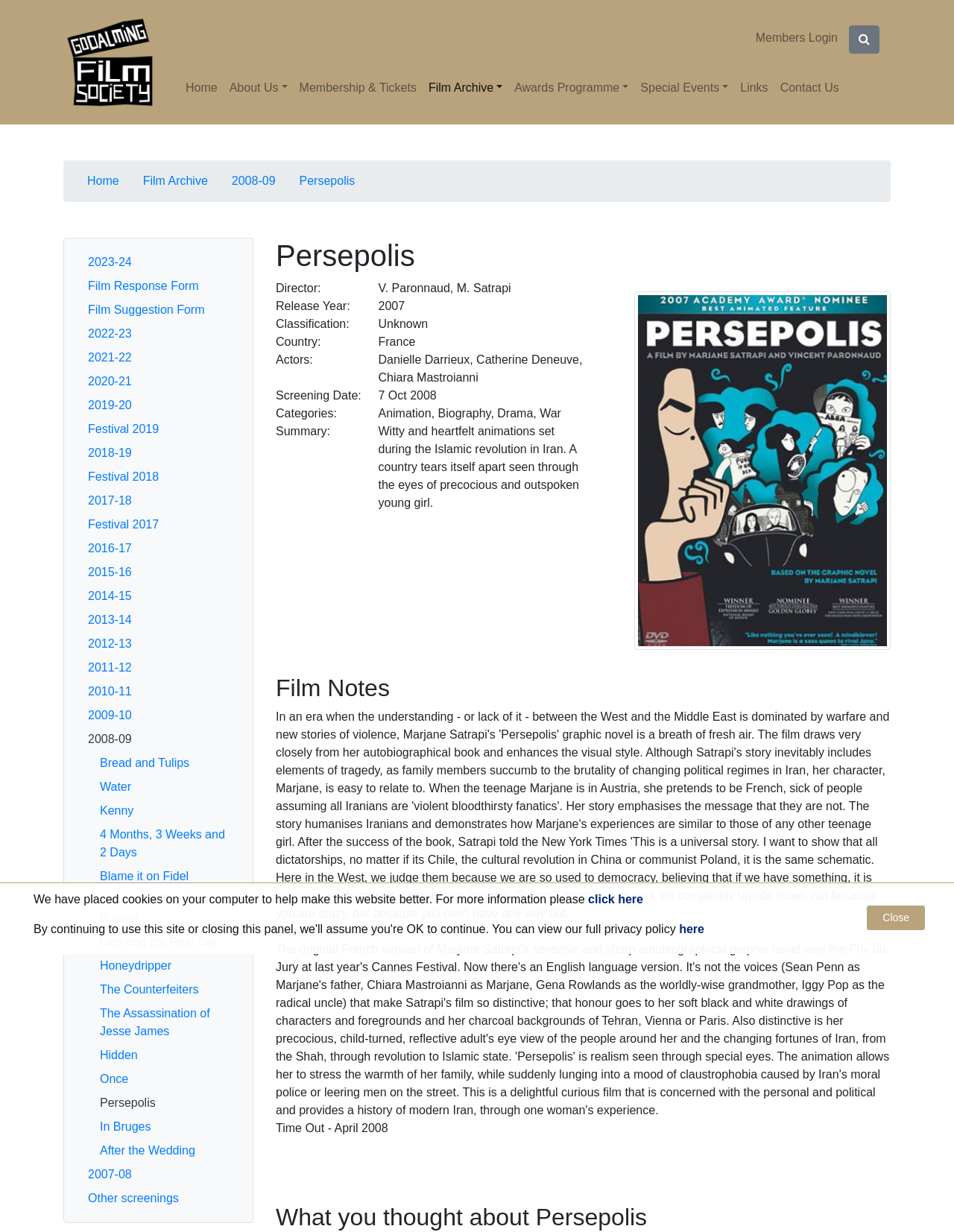Use a single word or phrase to answer the question:
What is the screening date of the film Persepolis?

7 Oct 2008